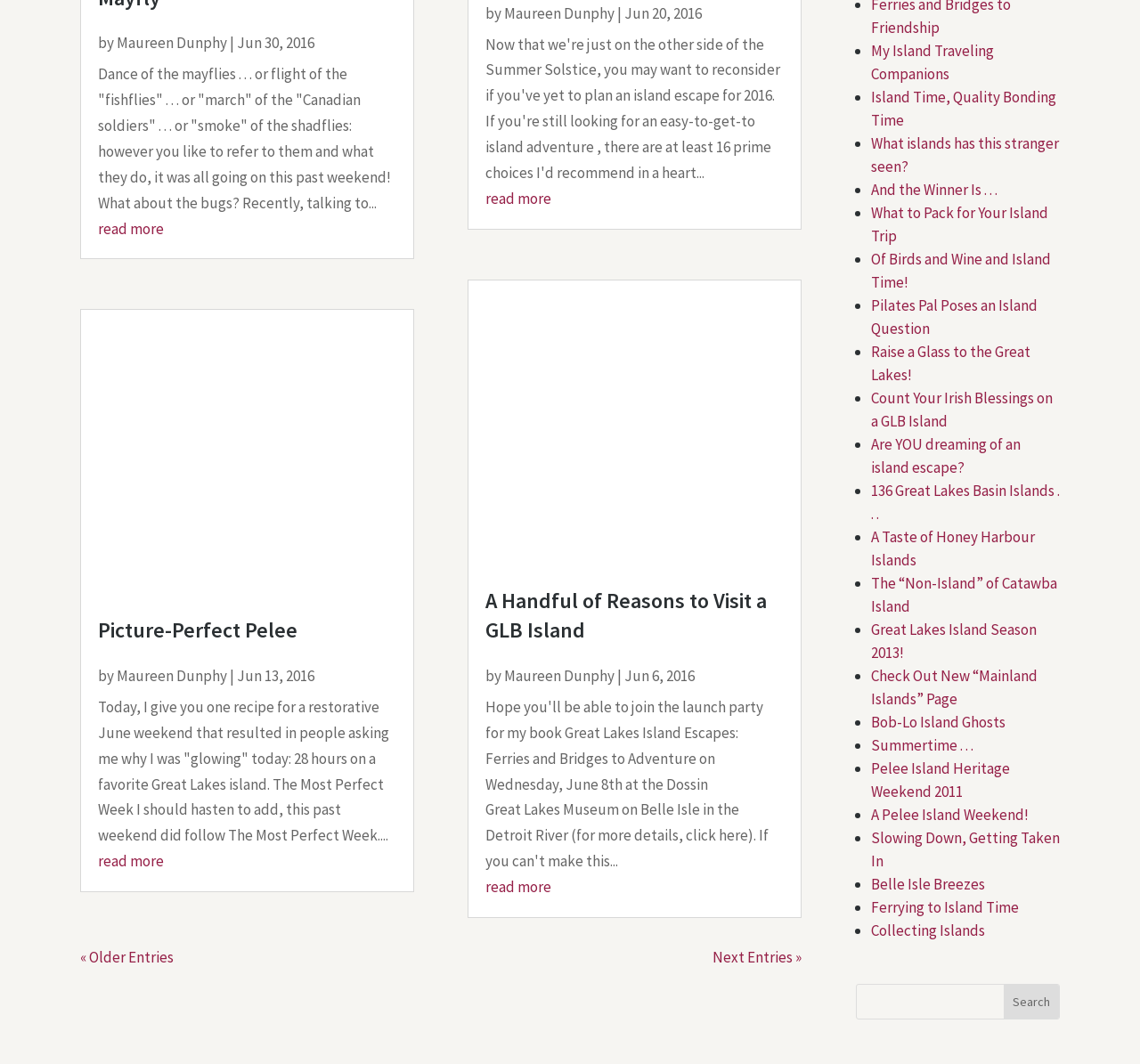Locate the coordinates of the bounding box for the clickable region that fulfills this instruction: "read more about A Handful of Reasons to Visit a GLB Island".

[0.426, 0.177, 0.484, 0.196]